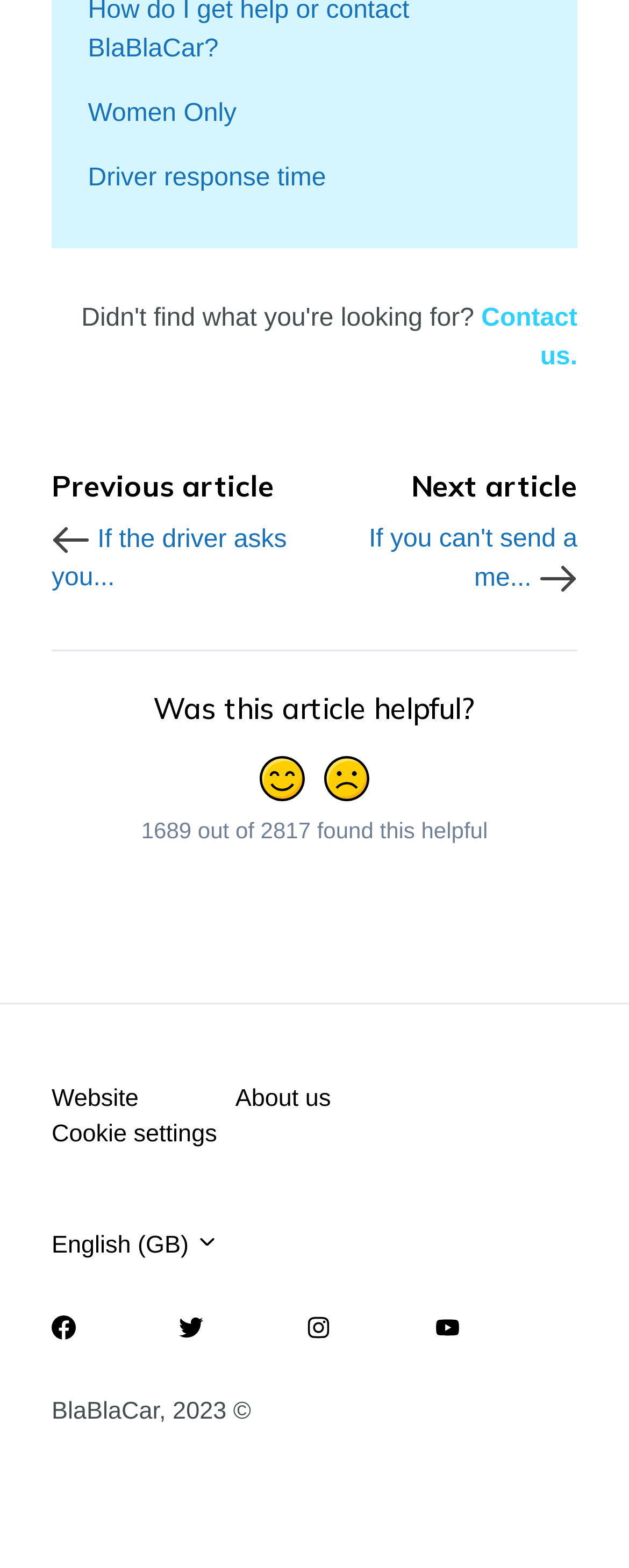What is the text of the first link on the webpage?
Answer the question with a single word or phrase, referring to the image.

Women Only